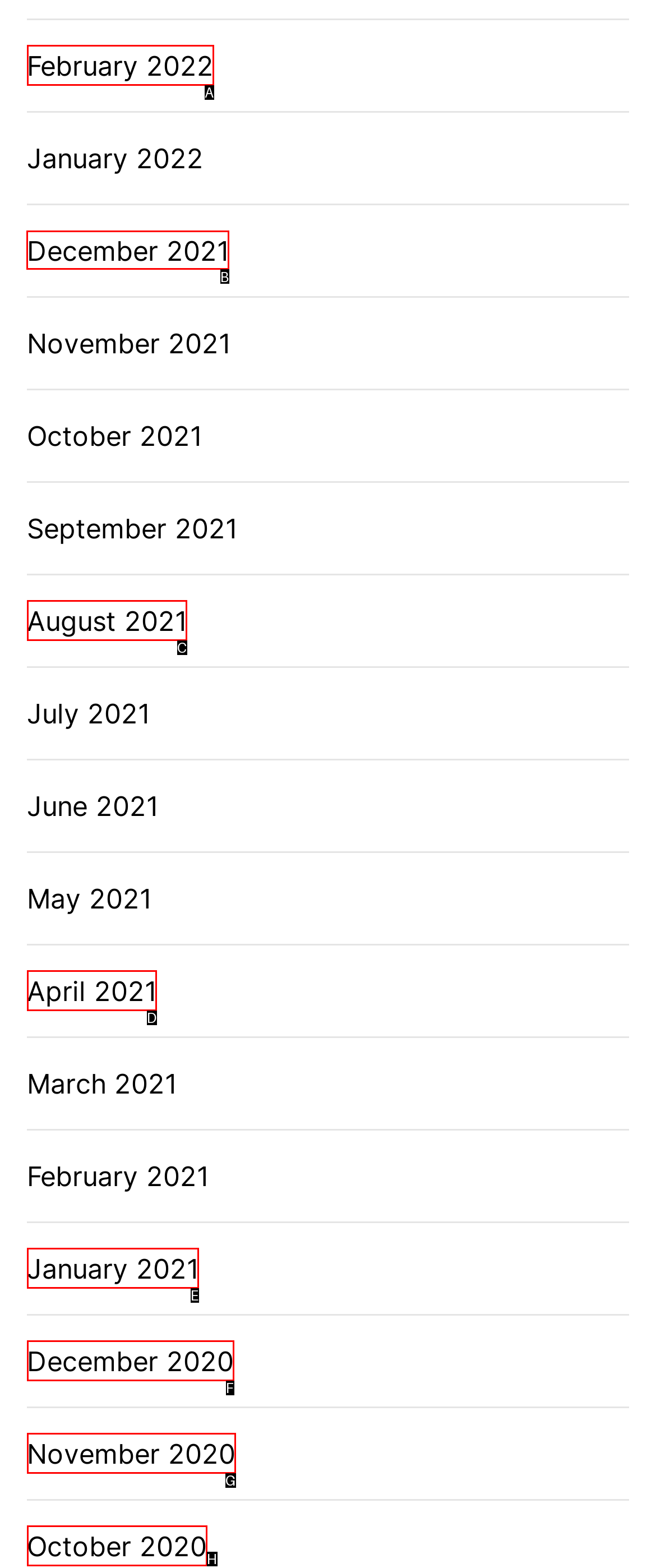Figure out which option to click to perform the following task: view December 2021
Provide the letter of the correct option in your response.

B